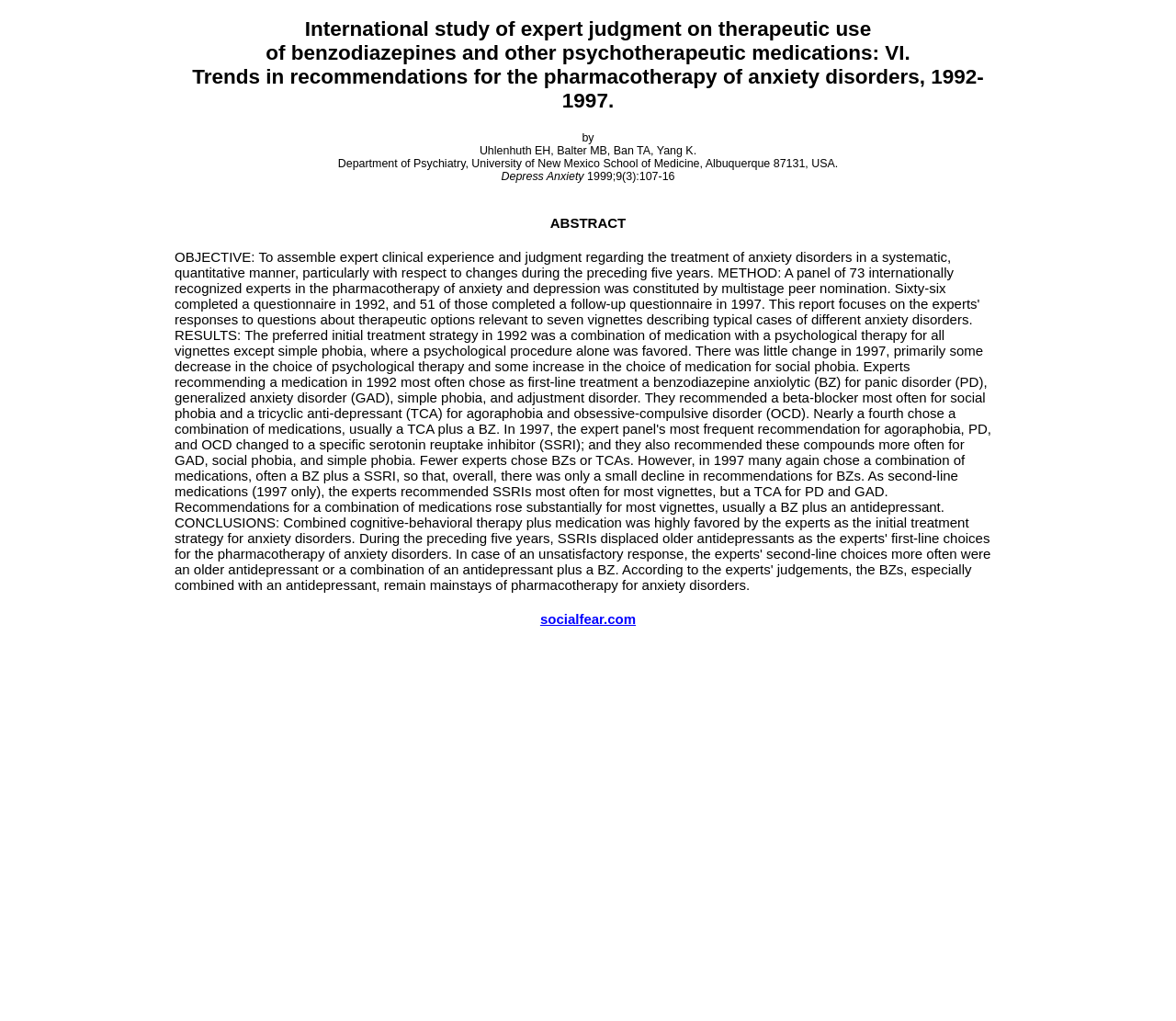What is the journal name where the article was published?
Please respond to the question with as much detail as possible.

I found the answer by looking at the static text elements within the second heading element. The journal name 'Depress Anxiety' is mentioned along with the publication year and volume information.